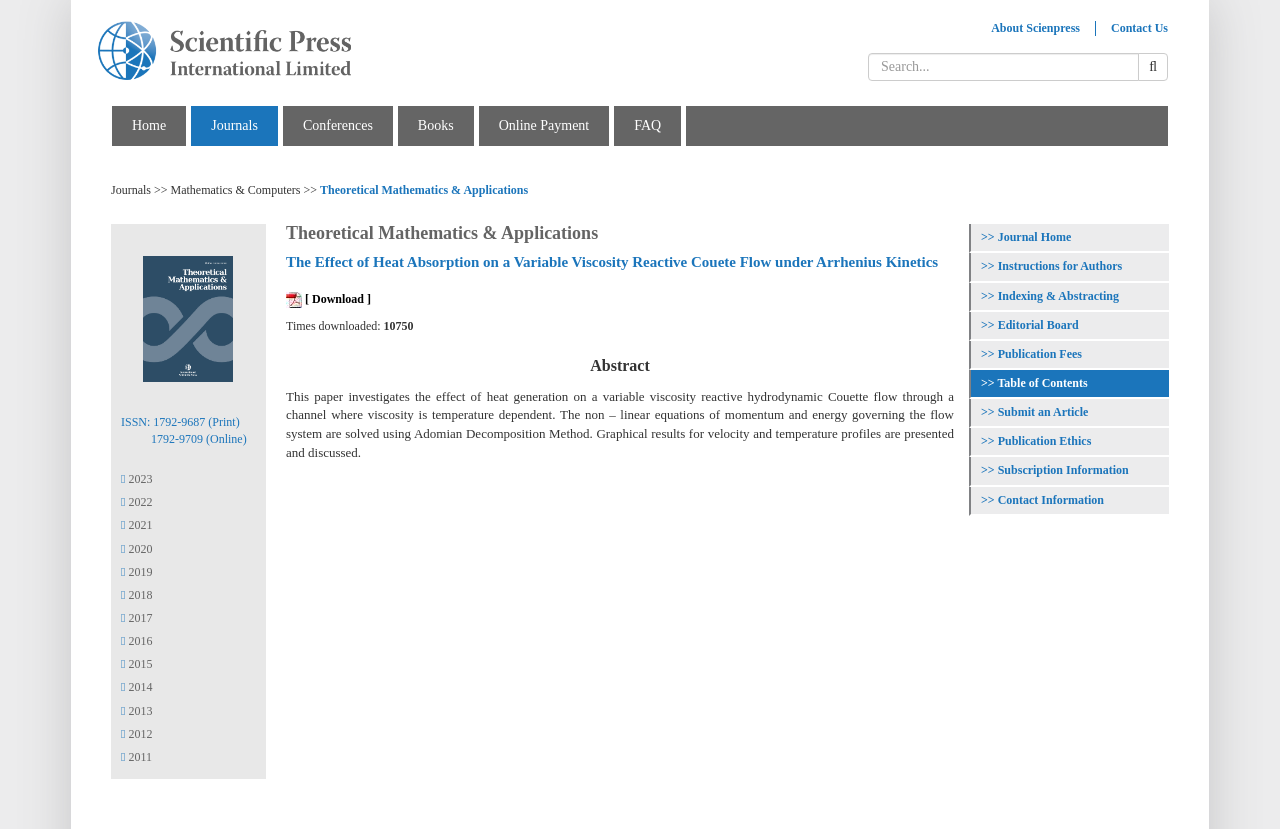Provide an in-depth caption for the webpage.

This webpage appears to be a journal article page from Scienpress Ltd. At the top, there is a logo and a navigation menu with links to "About Scienpress", "Contact Us", and a search bar. Below the navigation menu, there is a horizontal menu with links to "Home", "Journals", "Conferences", "Books", "Online Payment", and "FAQ".

The main content of the page is a journal article titled "Theoretical Mathematics & Applications". The article title is displayed prominently, followed by a heading that describes the article's topic: "The Effect of Heat Absorption on a Variable Viscosity Reactive Couete Flow under Arrhenius Kinetics". There is a PDF icon and a download link next to the article title.

Below the article title, there is an abstract section that summarizes the article's content. The abstract is a lengthy text that describes the article's research on the effect of heat generation on a variable viscosity reactive hydrodynamic Couette flow.

On the right side of the page, there is a sidebar with various links and information. There is an ISSN number for the journal, both in print and online formats. Below the ISSN numbers, there are links to different years, from 2011 to 2023, which likely lead to archives of past issues.

Further down the sidebar, there are links to various sections of the journal, including "Journal Home", "Instructions for Authors", "Indexing & Abstracting", "Editorial Board", "Publication Fees", "Table of Contents", "Submit an Article", "Publication Ethics", "Subscription Information", and "Contact Information".